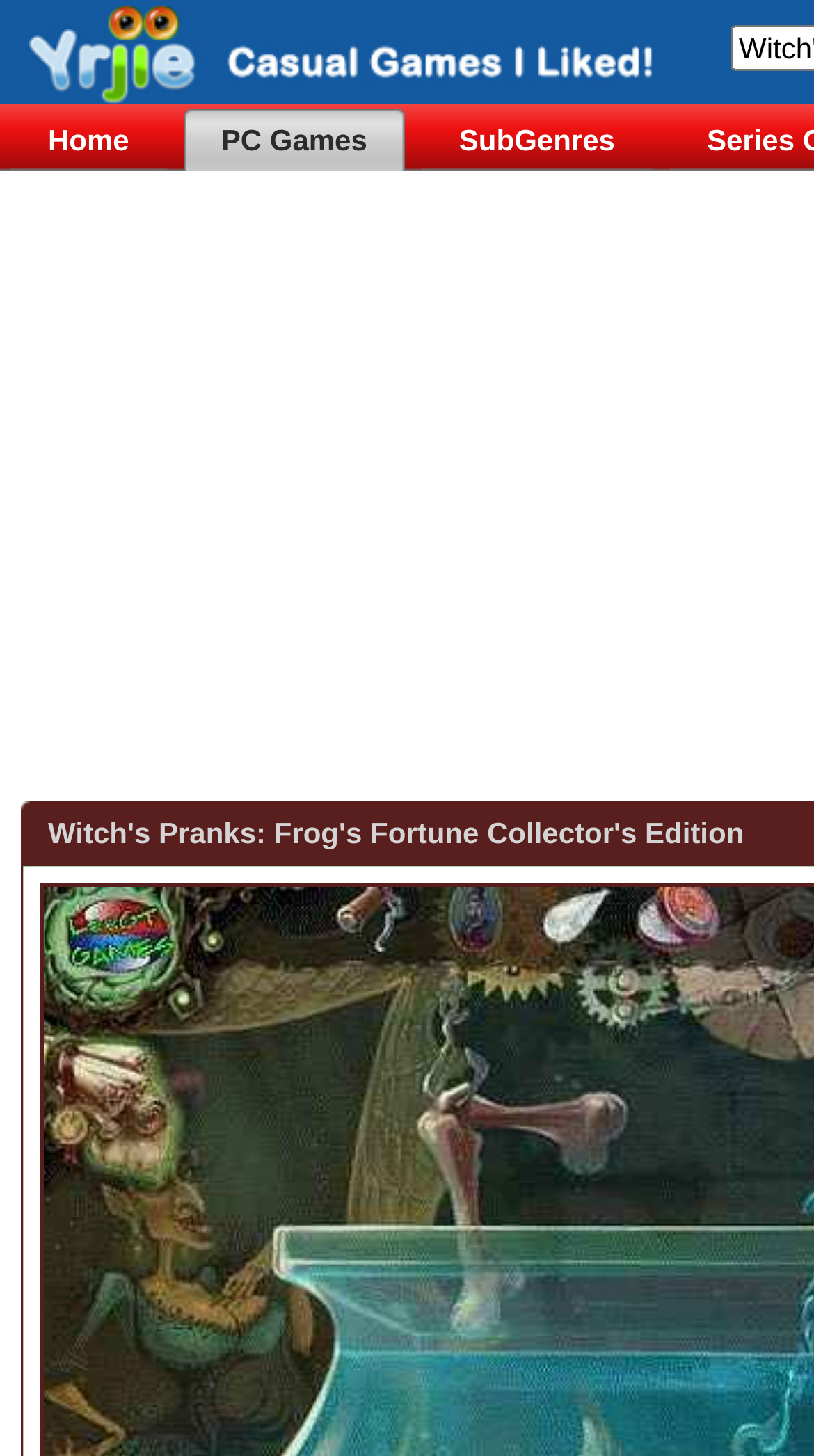Given the description of a UI element: "Home", identify the bounding box coordinates of the matching element in the webpage screenshot.

[0.013, 0.075, 0.205, 0.118]